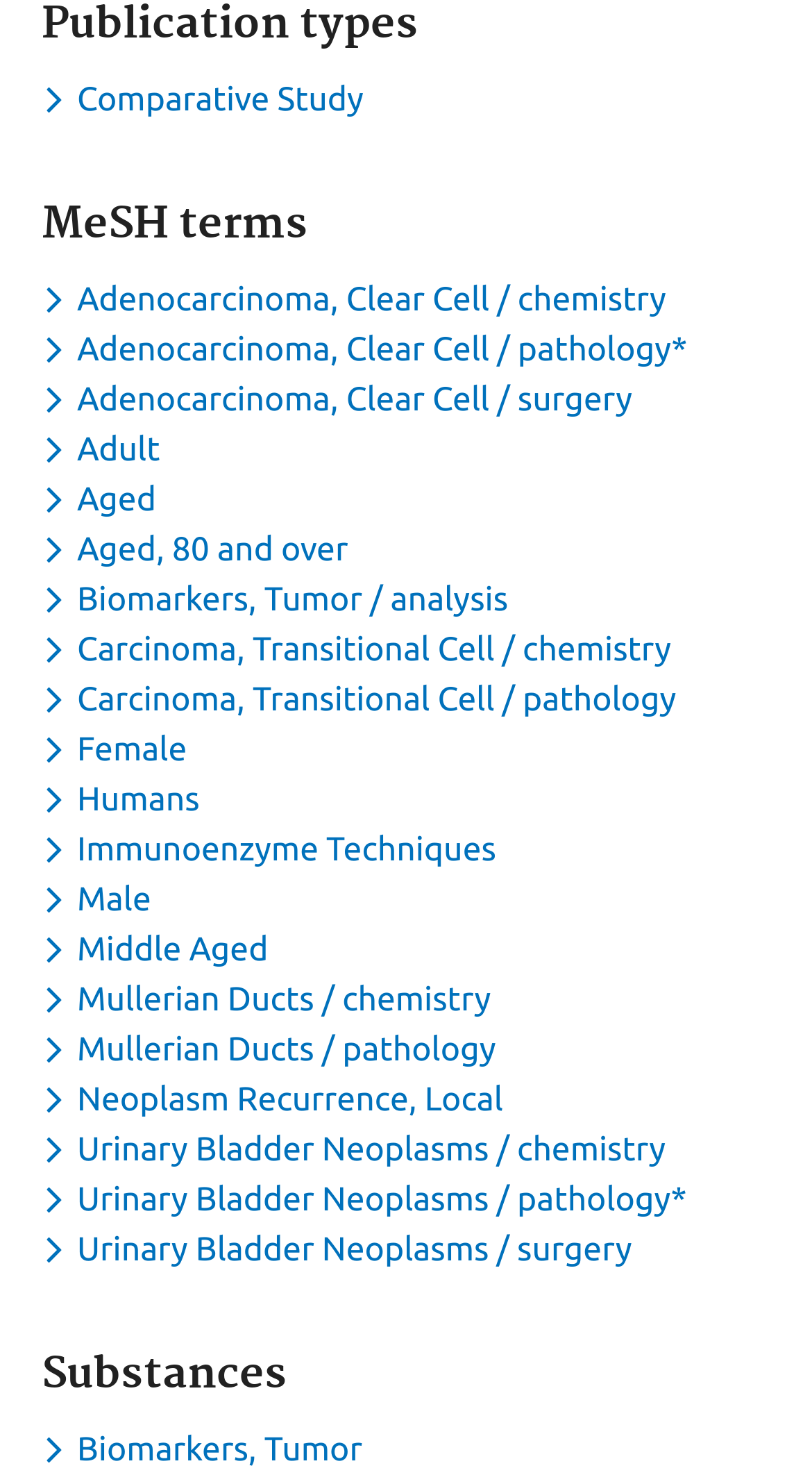Please answer the following question using a single word or phrase: 
What is the first MeSH term listed?

Adenocarcinoma, Clear Cell / chemistry